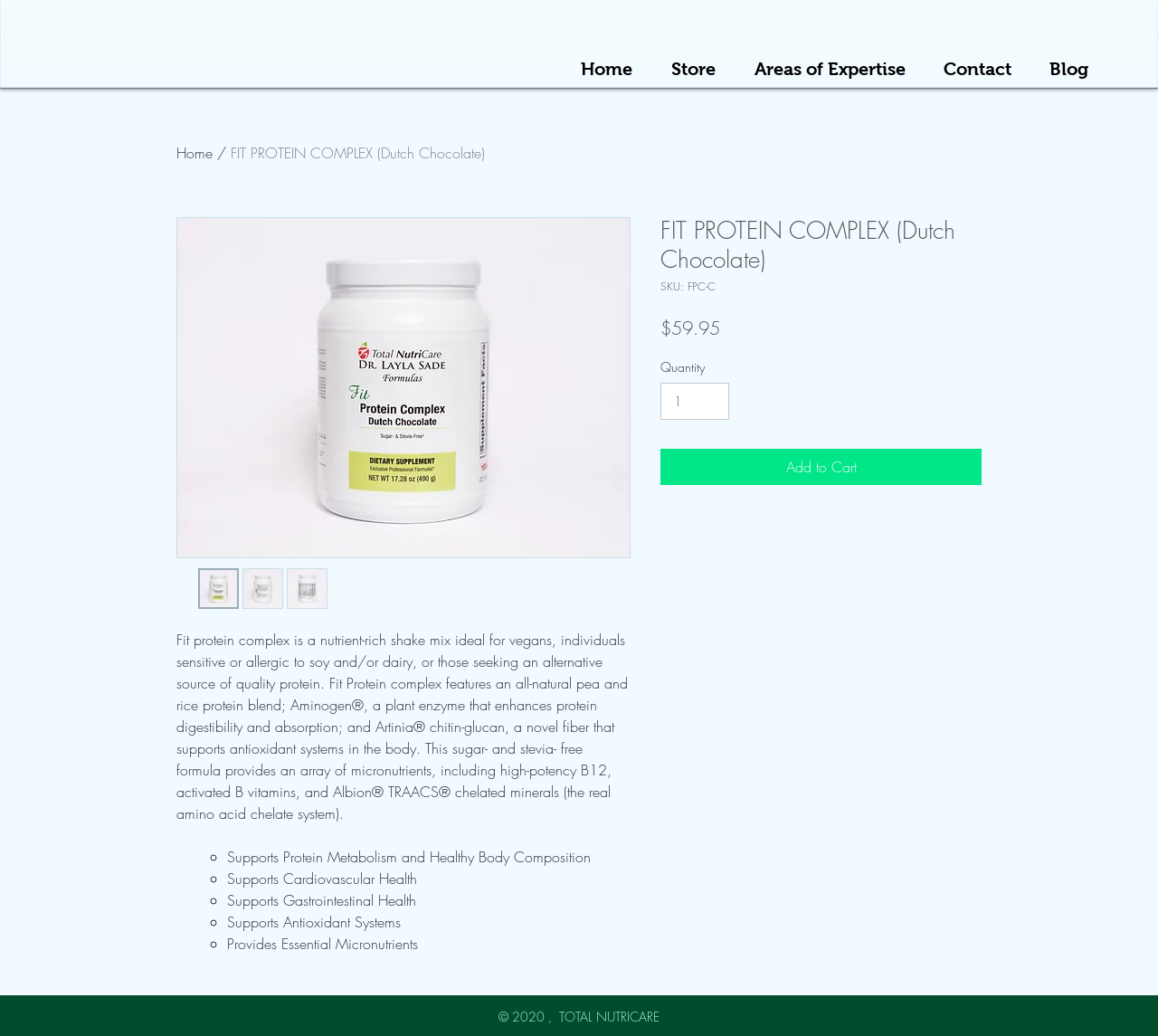Can you identify the bounding box coordinates of the clickable region needed to carry out this instruction: 'Click the 'Add to Cart' button'? The coordinates should be four float numbers within the range of 0 to 1, stated as [left, top, right, bottom].

[0.57, 0.433, 0.848, 0.468]